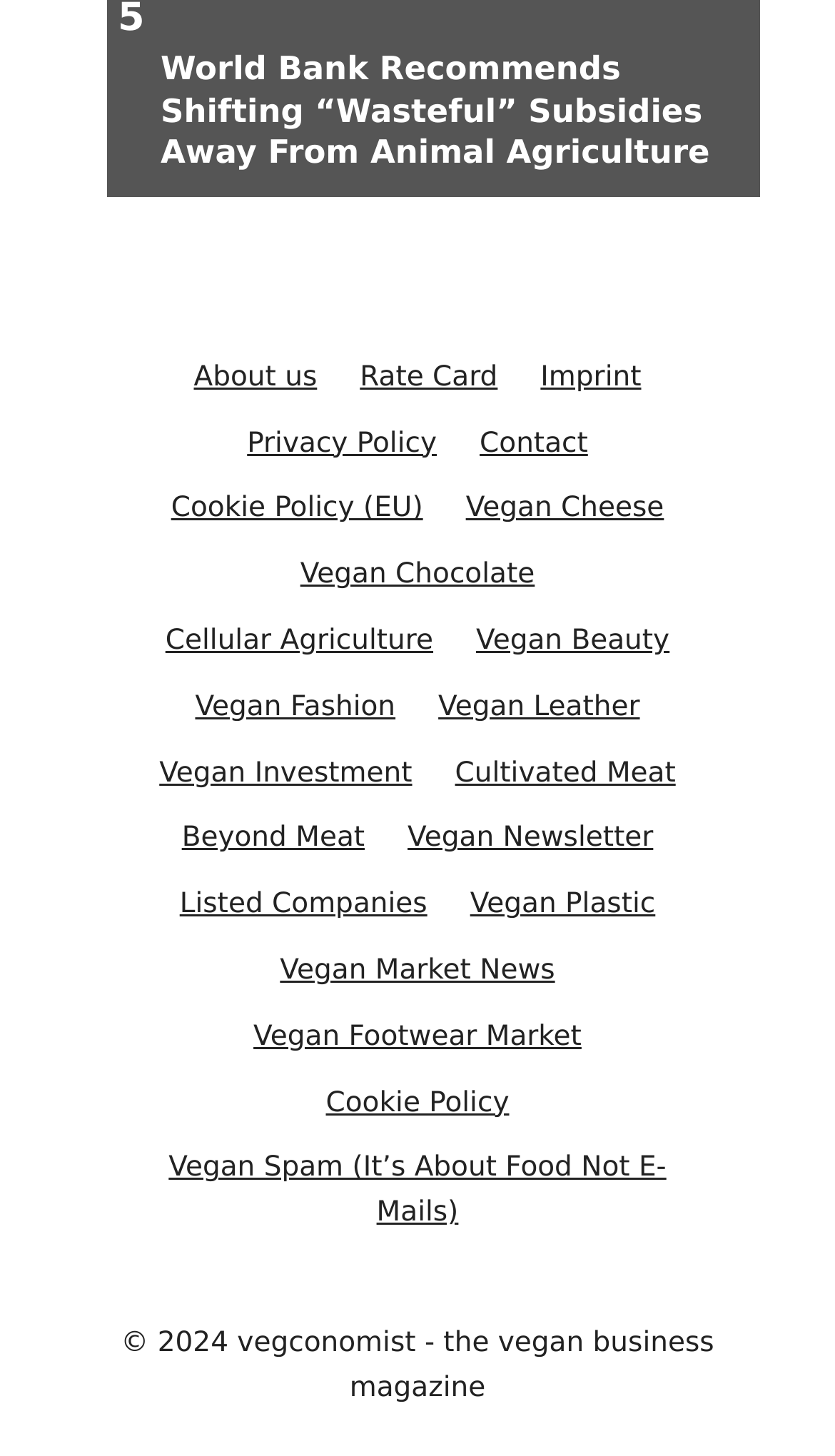Can you specify the bounding box coordinates for the region that should be clicked to fulfill this instruction: "Click on About us".

[0.232, 0.248, 0.38, 0.27]